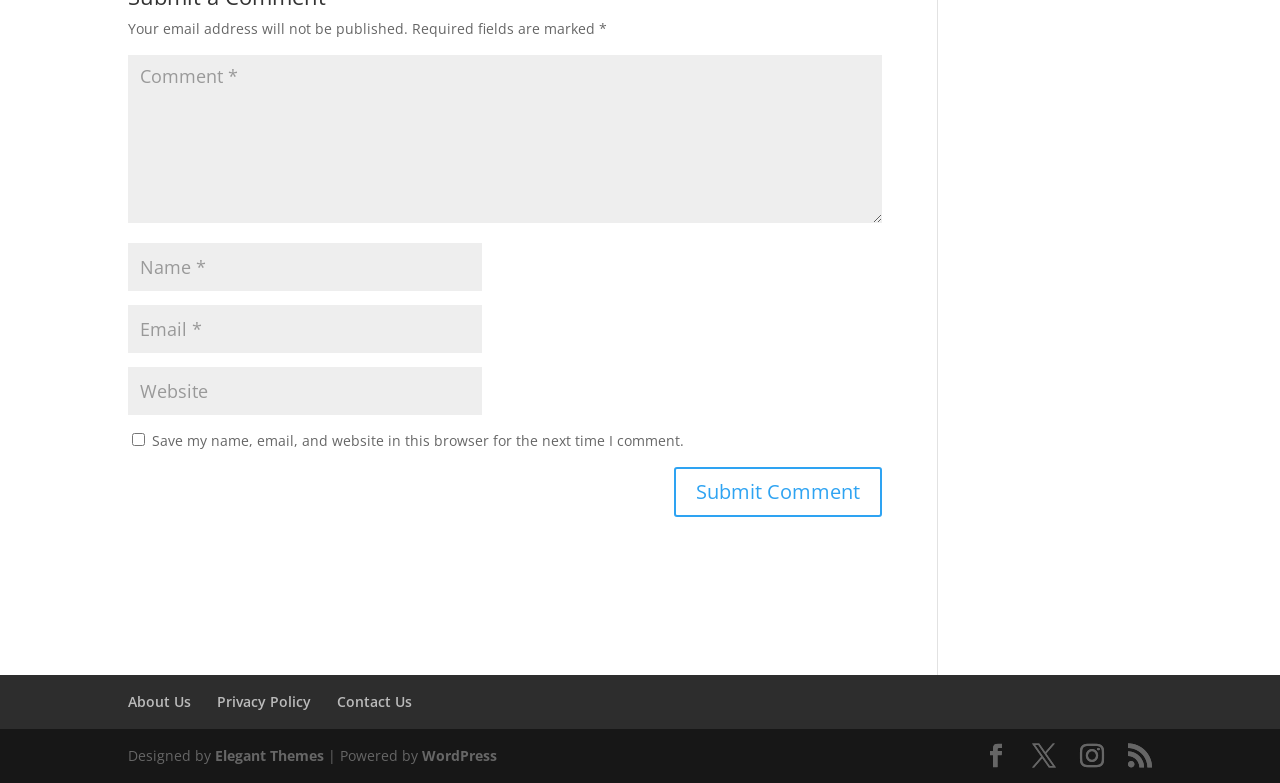Determine the bounding box coordinates of the area to click in order to meet this instruction: "Enter your comment".

[0.1, 0.07, 0.689, 0.284]